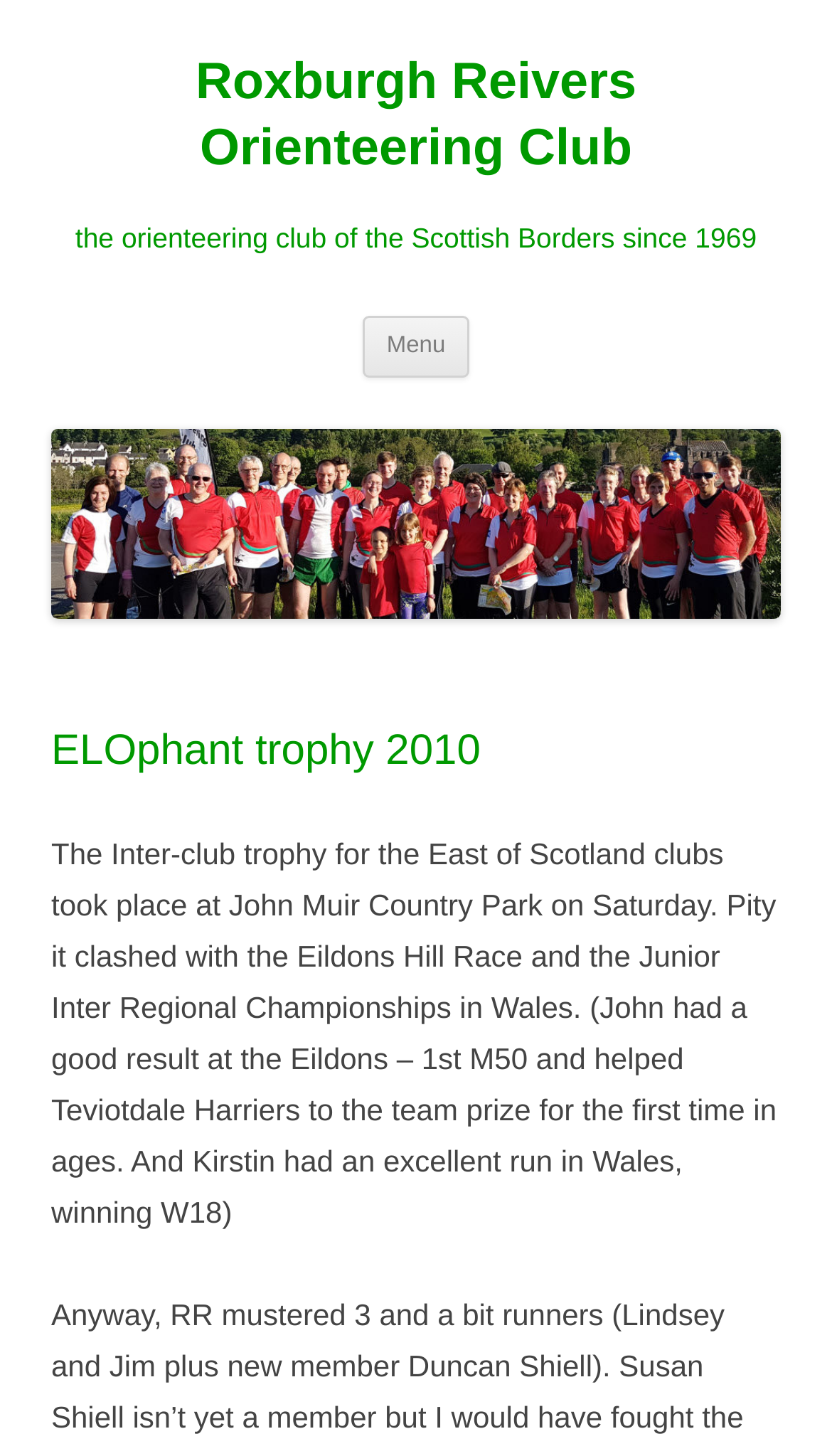Identify the bounding box of the HTML element described as: "Menu".

[0.436, 0.216, 0.564, 0.26]